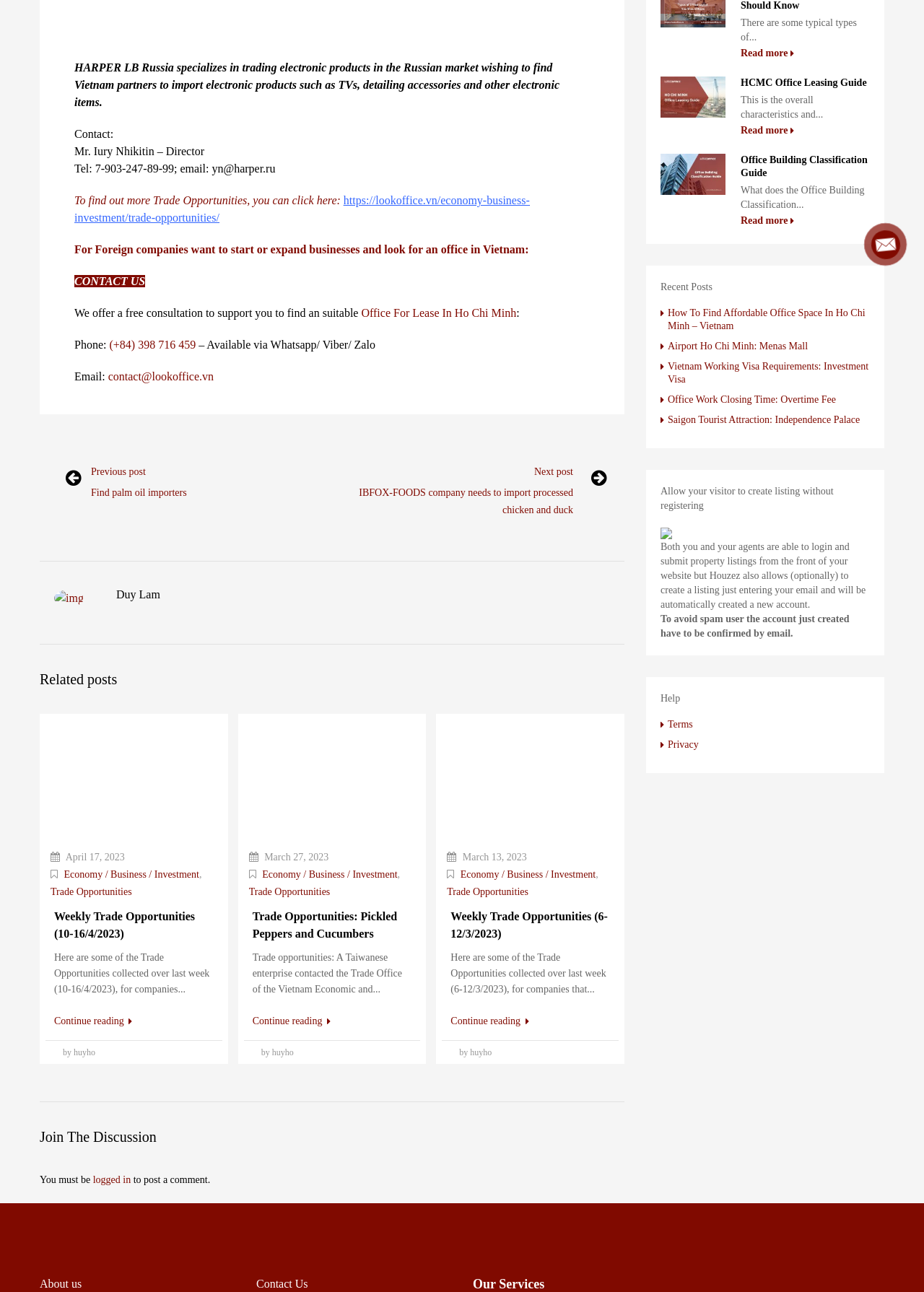Using the provided element description: "Kinoflo Tegralite", determine the bounding box coordinates of the corresponding UI element in the screenshot.

None